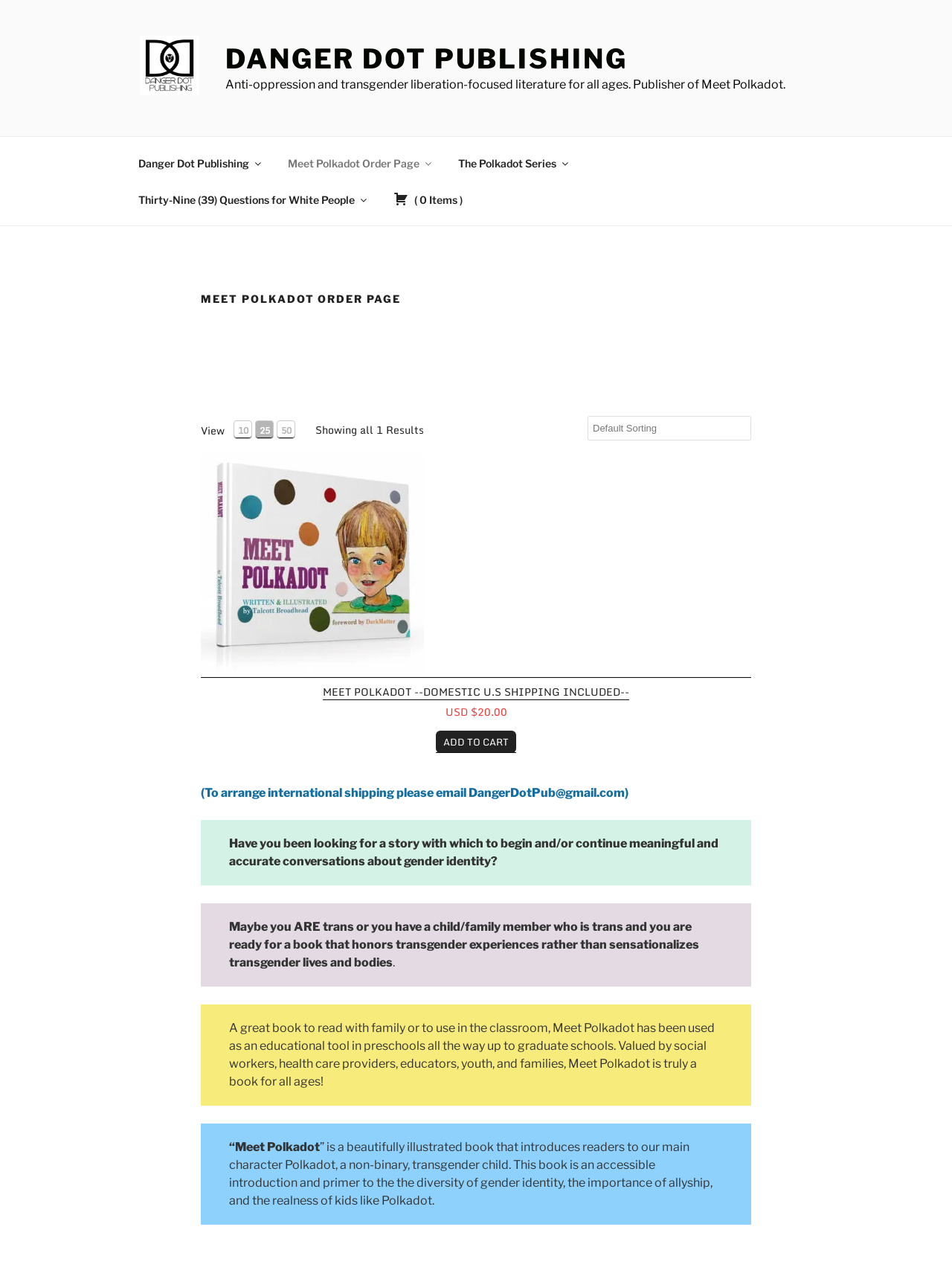Locate the bounding box for the described UI element: "Danger Dot Publishing". Ensure the coordinates are four float numbers between 0 and 1, formatted as [left, top, right, bottom].

[0.237, 0.033, 0.659, 0.059]